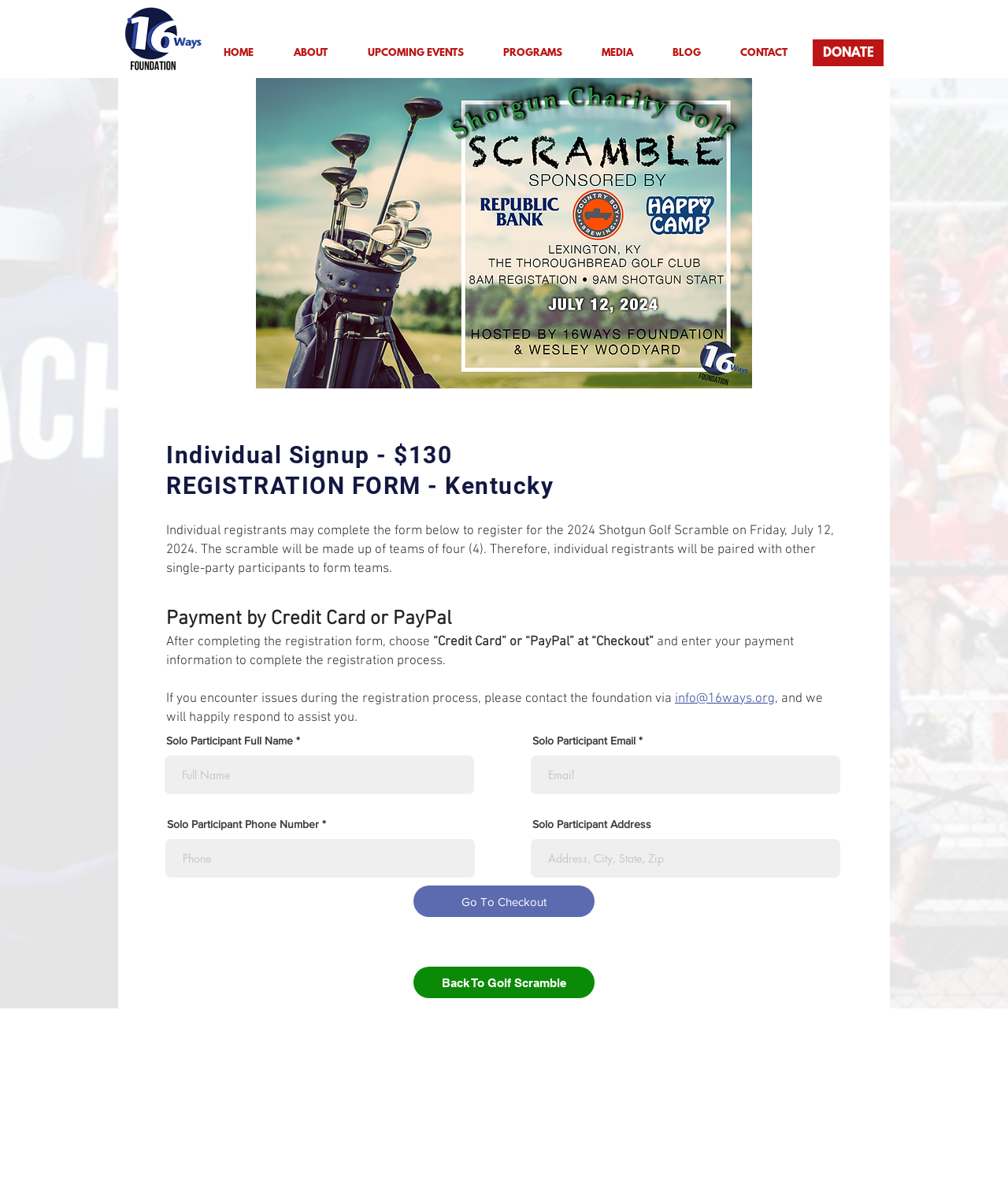Please provide the bounding box coordinates in the format (top-left x, top-left y, bottom-right x, bottom-right y). Remember, all values are floating point numbers between 0 and 1. What is the bounding box coordinate of the region described as: name="solo-participant full name" placeholder="Full Name"

[0.163, 0.642, 0.47, 0.675]